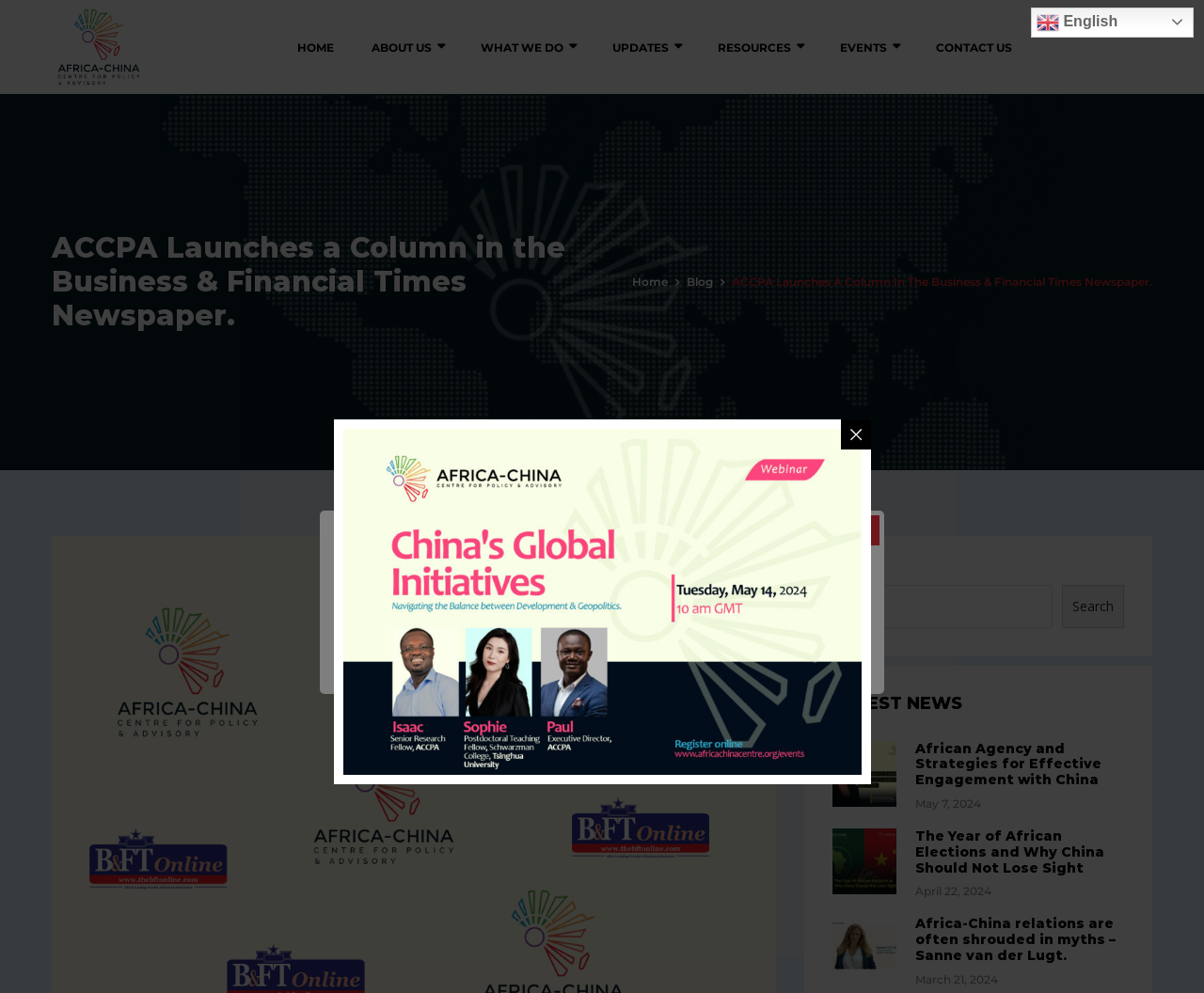Determine the bounding box coordinates of the element's region needed to click to follow the instruction: "Click the HOME link". Provide these coordinates as four float numbers between 0 and 1, formatted as [left, top, right, bottom].

[0.231, 0.007, 0.293, 0.088]